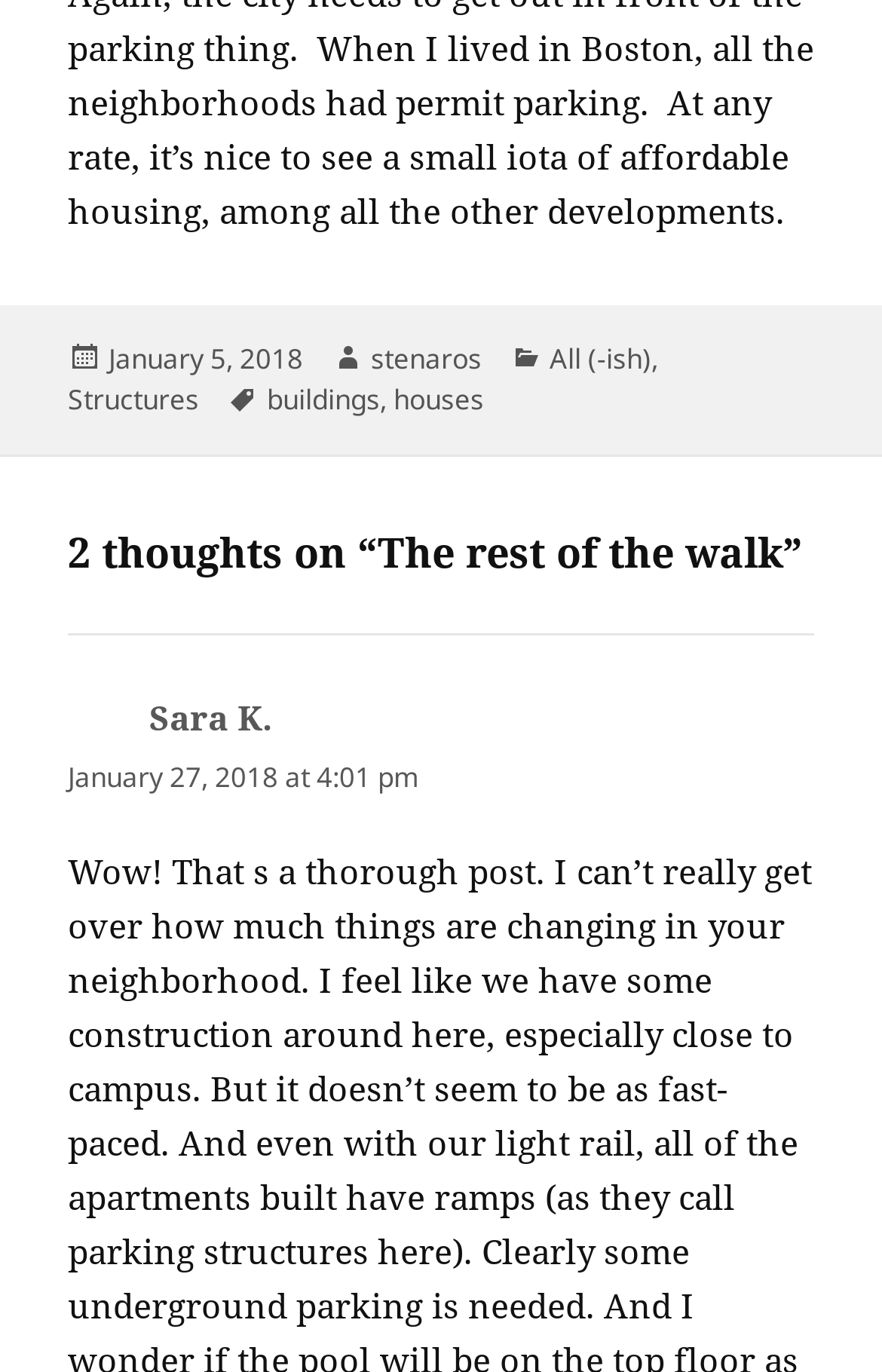What is the date of the post?
Please interpret the details in the image and answer the question thoroughly.

I found the date of the post by looking at the footer section, where it says 'Posted on' followed by a link with the date 'January 5, 2018'.